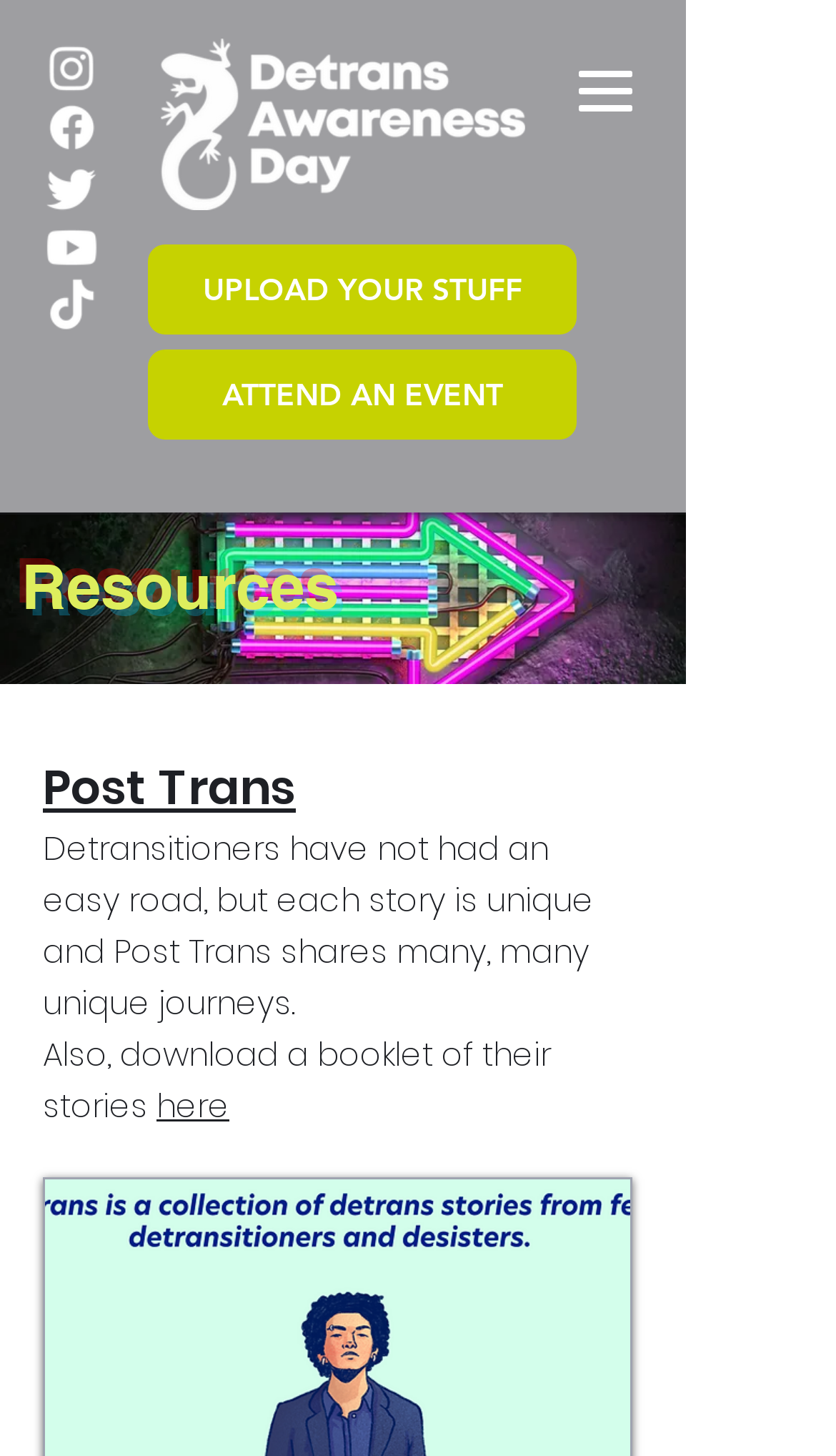Provide a short answer using a single word or phrase for the following question: 
What is the image above the 'Resources' heading?

Neon Light Sign